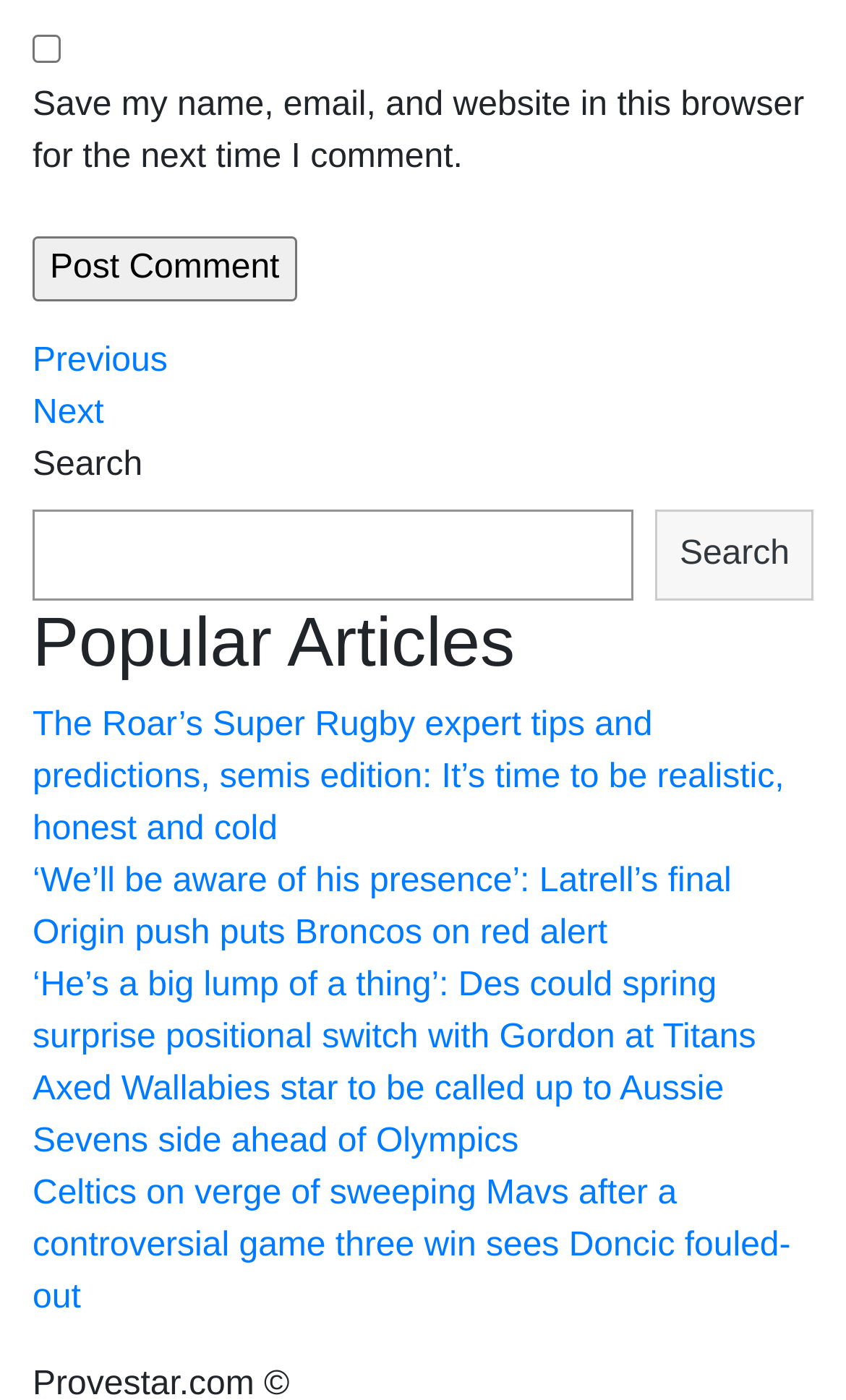Can you specify the bounding box coordinates for the region that should be clicked to fulfill this instruction: "Click on the Previous Post link".

[0.038, 0.244, 0.198, 0.271]